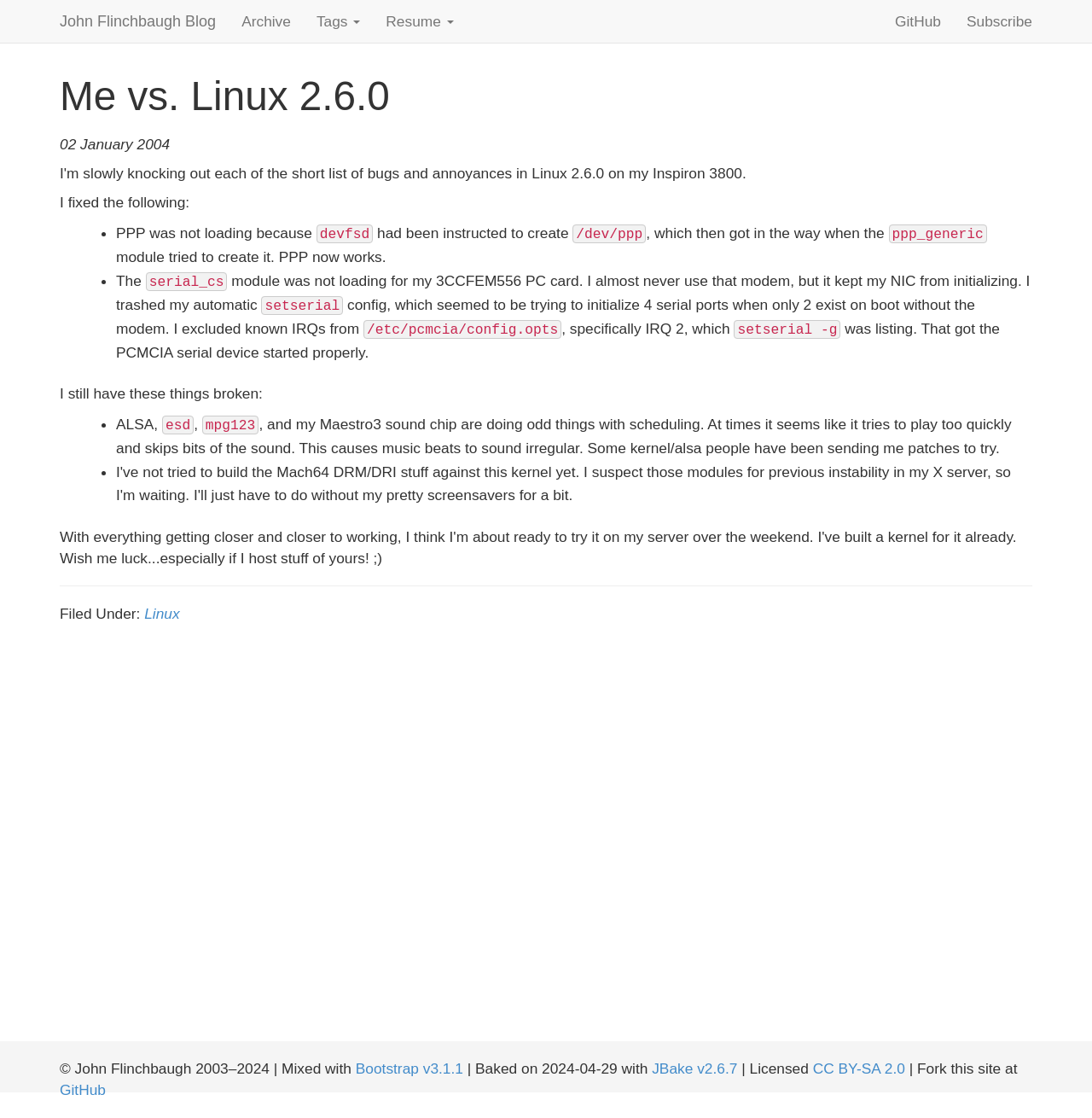Please find the bounding box coordinates for the clickable element needed to perform this instruction: "visit the GitHub page".

[0.808, 0.0, 0.873, 0.038]